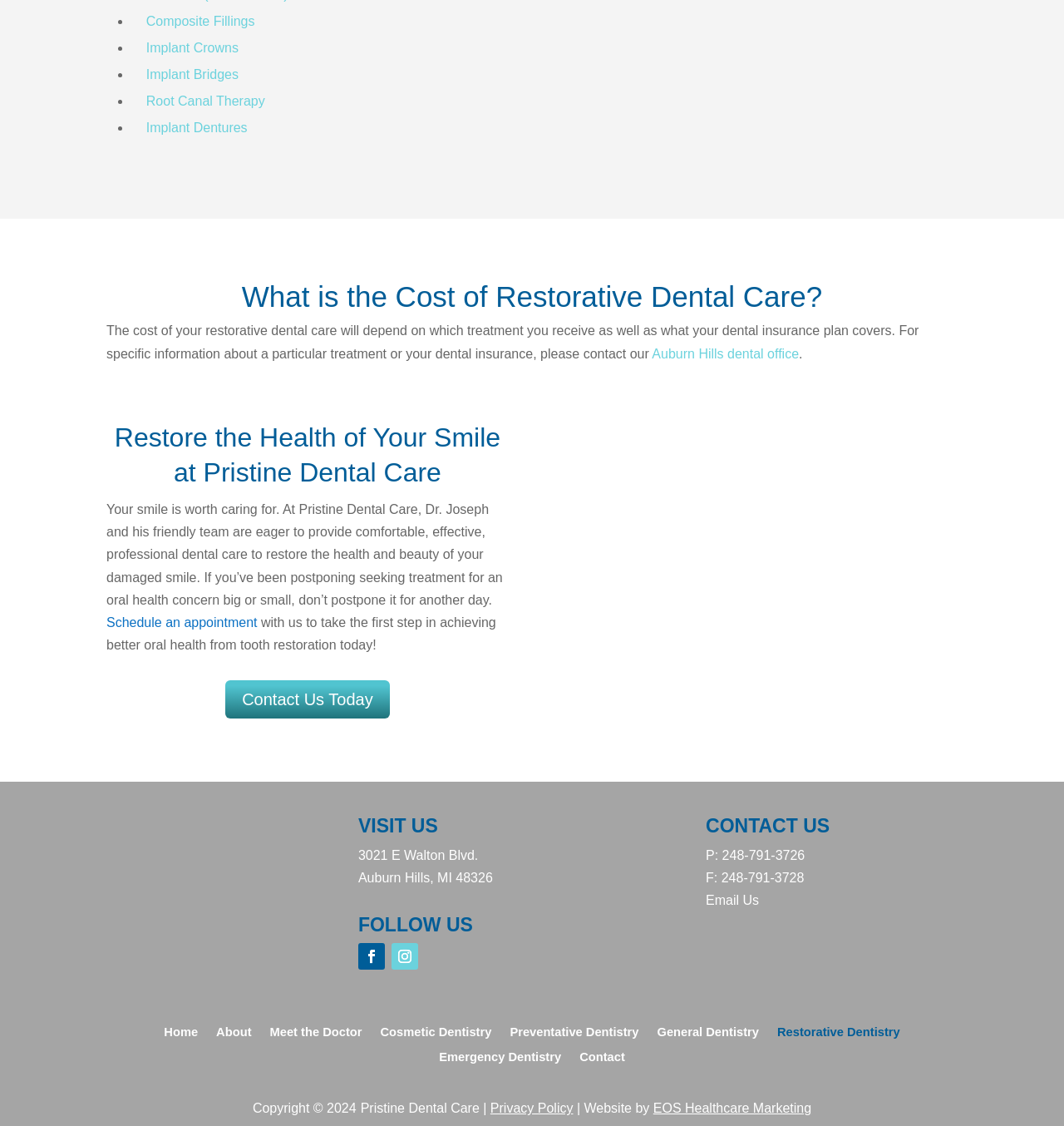Who is the doctor mentioned on the page?
Please provide an in-depth and detailed response to the question.

I found the answer by looking at the text, which mentions 'Dr. Joseph and his friendly team' as part of the dental care office.